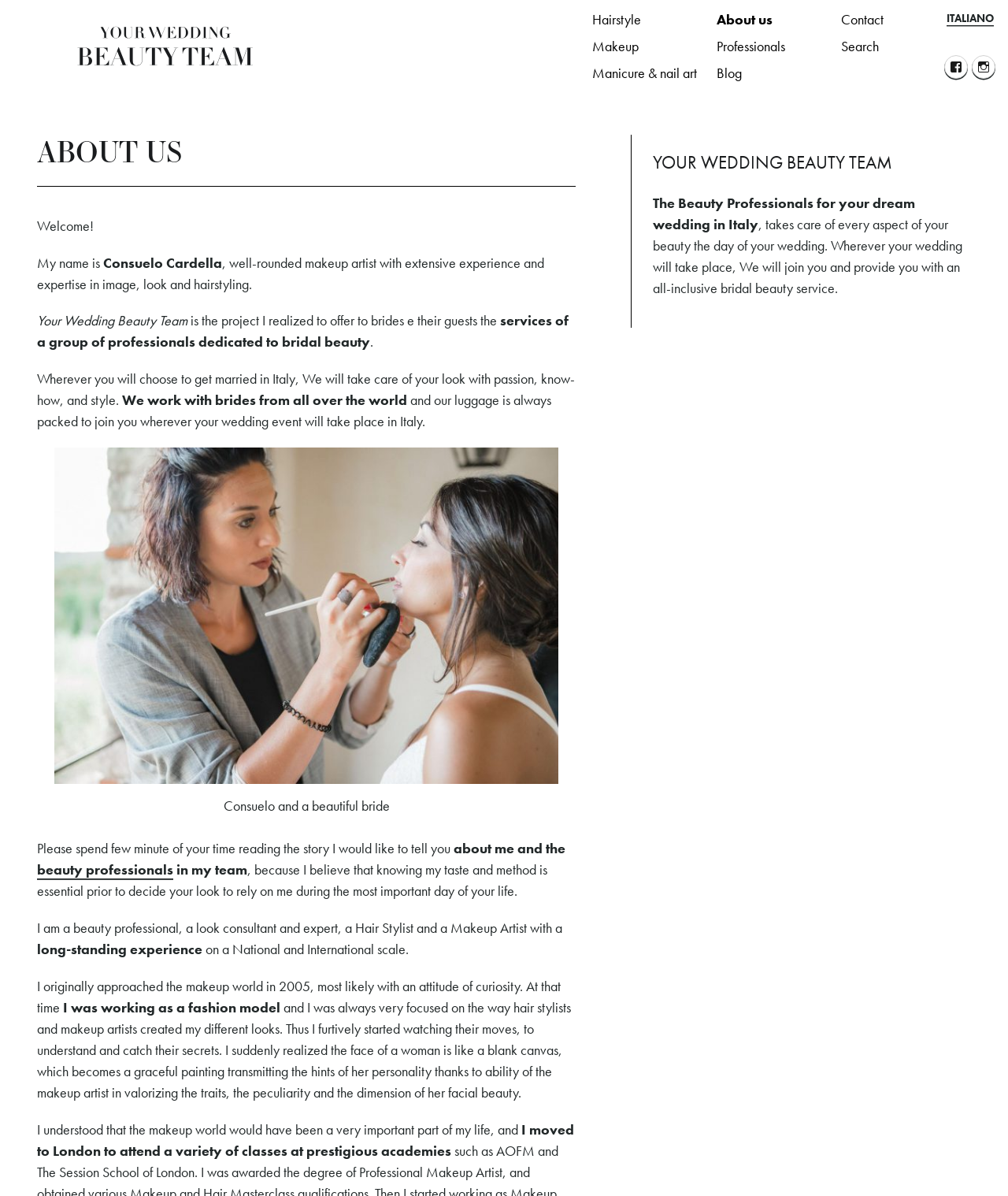What is the name of the makeup artist?
Provide a fully detailed and comprehensive answer to the question.

The name of the makeup artist is mentioned in the text 'My name is Consuelo Cardella' which is located in the main content area of the webpage.